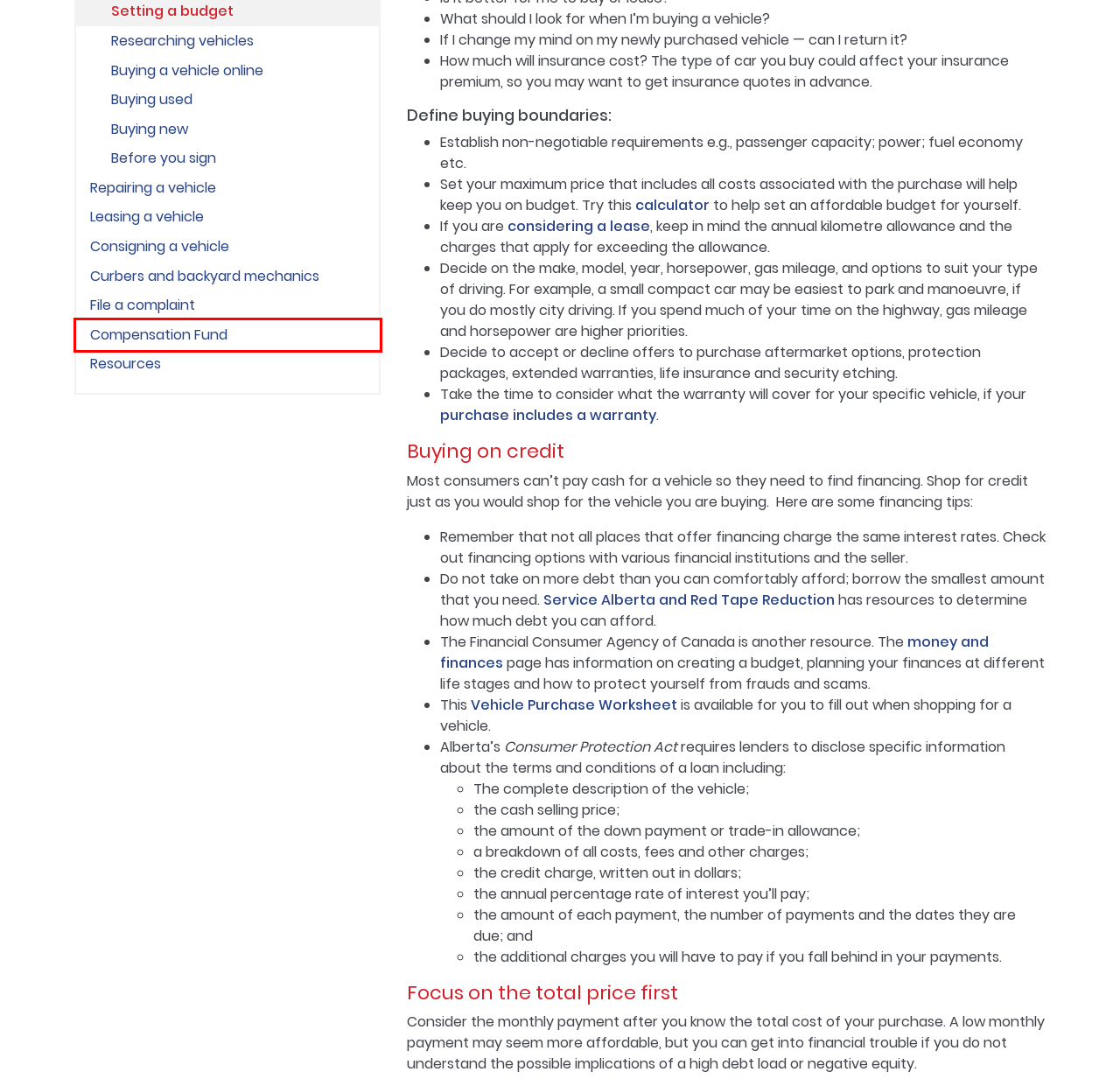Inspect the provided webpage screenshot, concentrating on the element within the red bounding box. Select the description that best represents the new webpage after you click the highlighted element. Here are the candidates:
A. Vehicle Lease or Loan Calculator - Innova CMS
B. Researching vehicles - Alberta Motor Vehicle Industry Council
C. Buying a vehicle online - Alberta Motor Vehicle Industry Council
D. Repairing a vehicle - Alberta Motor Vehicle Industry Council
E. How to file a complaint - Alberta Motor Vehicle Industry Council (AMVIC)
F. Buying new - Alberta Motor Vehicle Industry Council
G. Consigning a vehicle - Alberta Motor Vehicle Industry Council
H. Compensation Fund - Alberta Motor Vehicle Industry Council

H